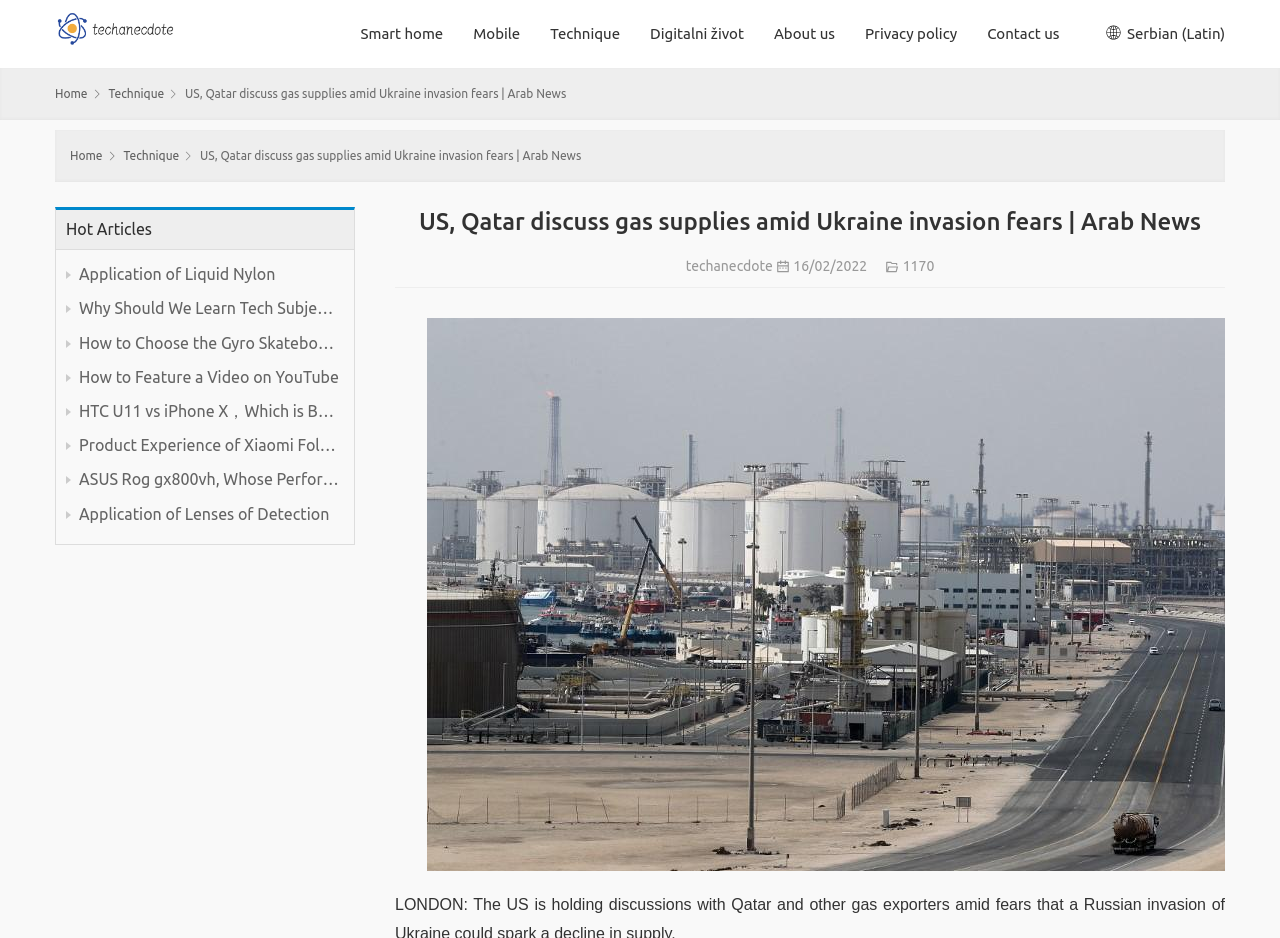Based on what you see in the screenshot, provide a thorough answer to this question: What is the date of the article?

I found the date of the article by looking at the time element at coordinates [0.606, 0.275, 0.68, 0.293], which contains the StaticText element with the text '16/02/2022'.